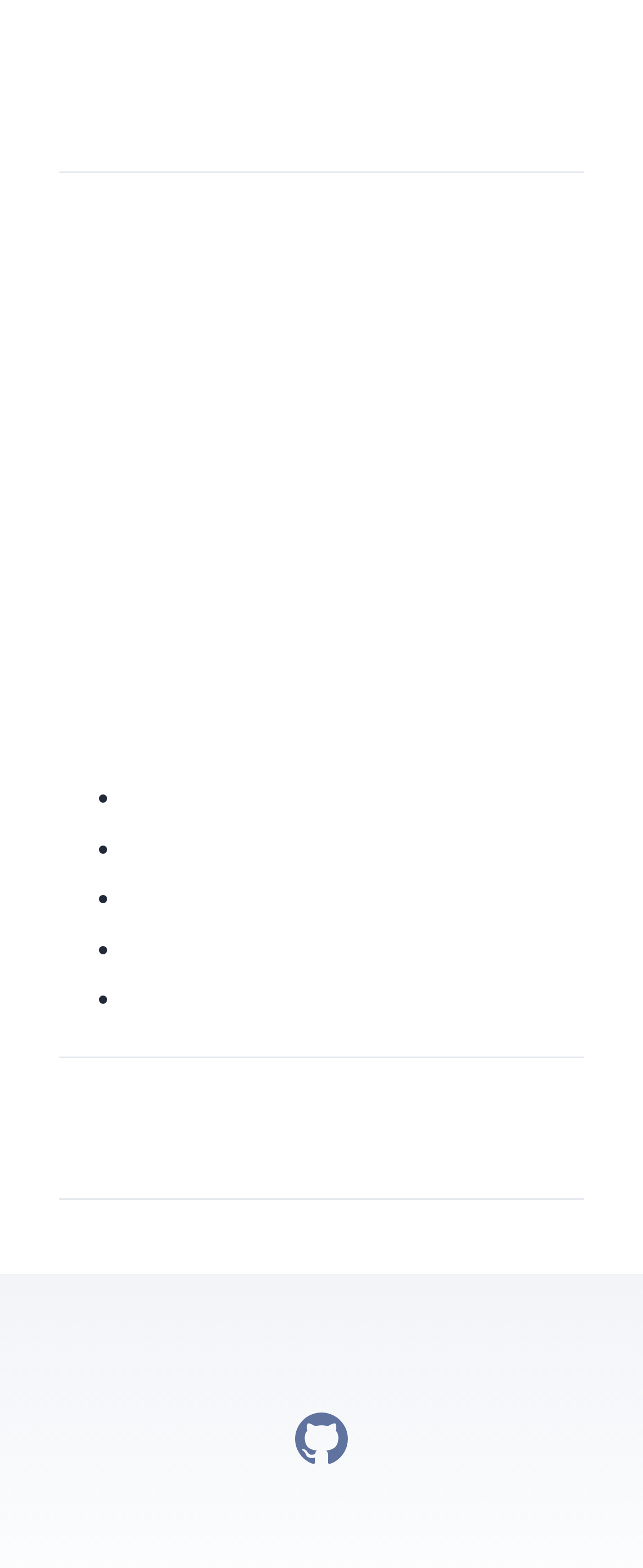How many list markers are there on the webpage?
Use the image to answer the question with a single word or phrase.

5